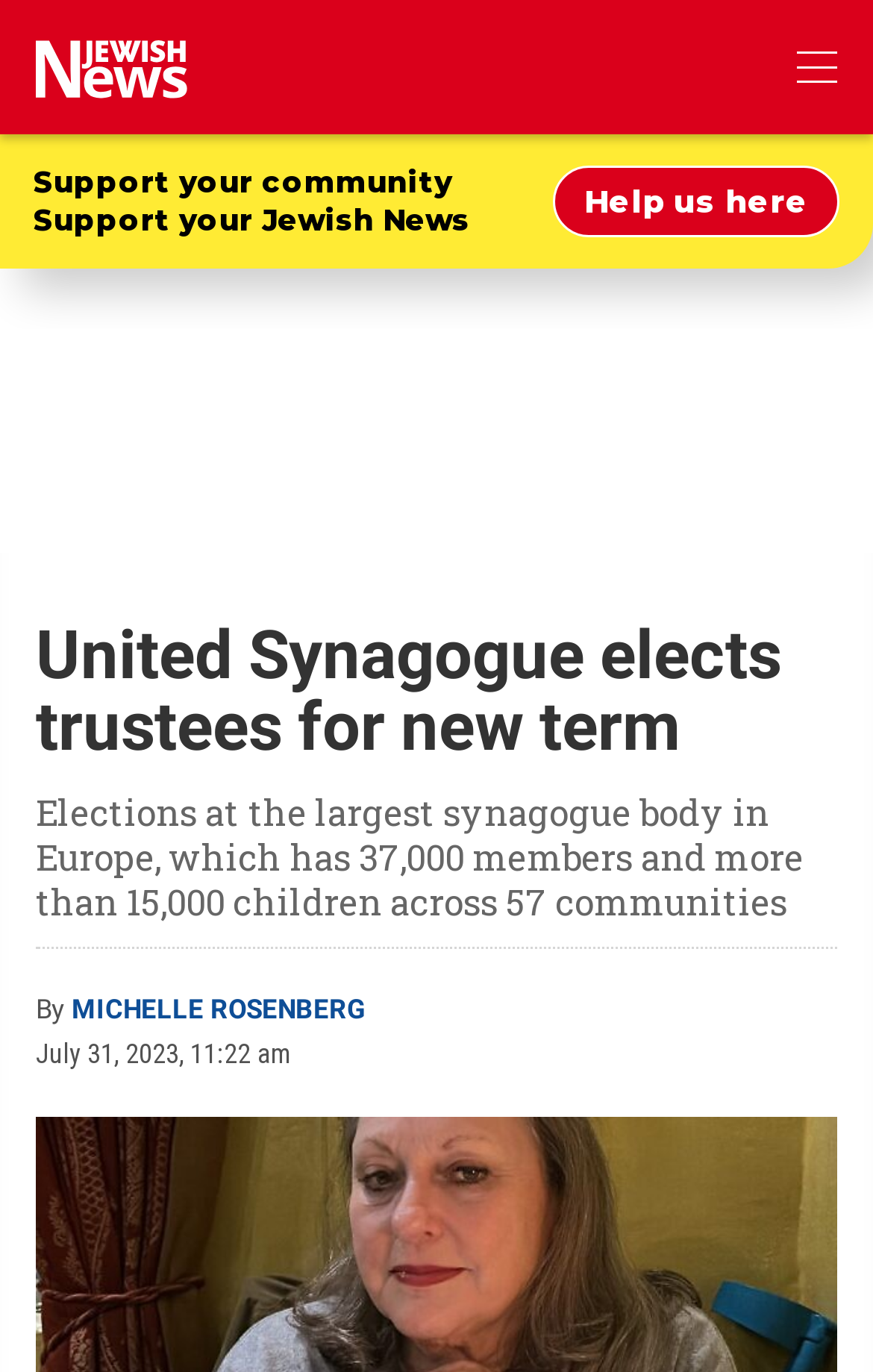What is the date of the article? From the image, respond with a single word or brief phrase.

July 31, 2023